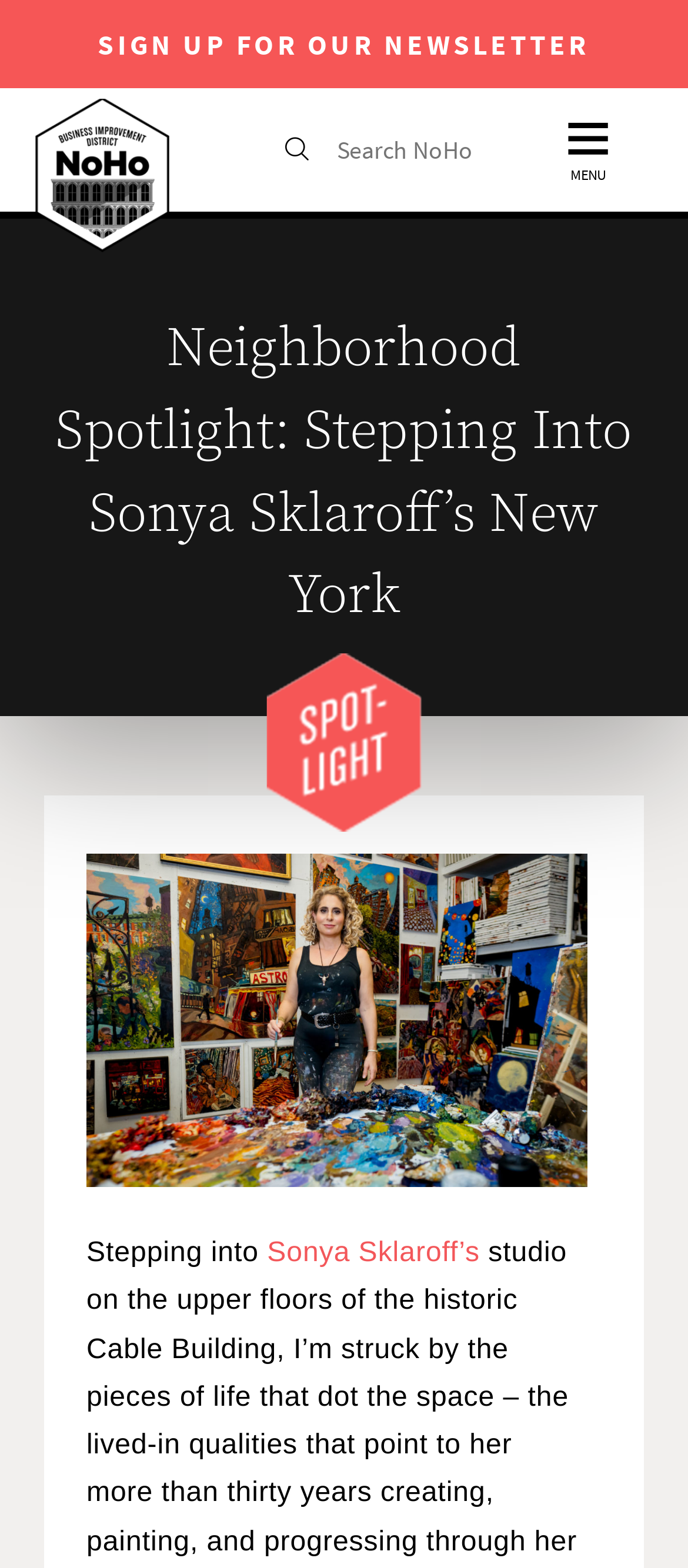What is the name of the neighborhood in the image?
Look at the screenshot and respond with a single word or phrase.

NOHO